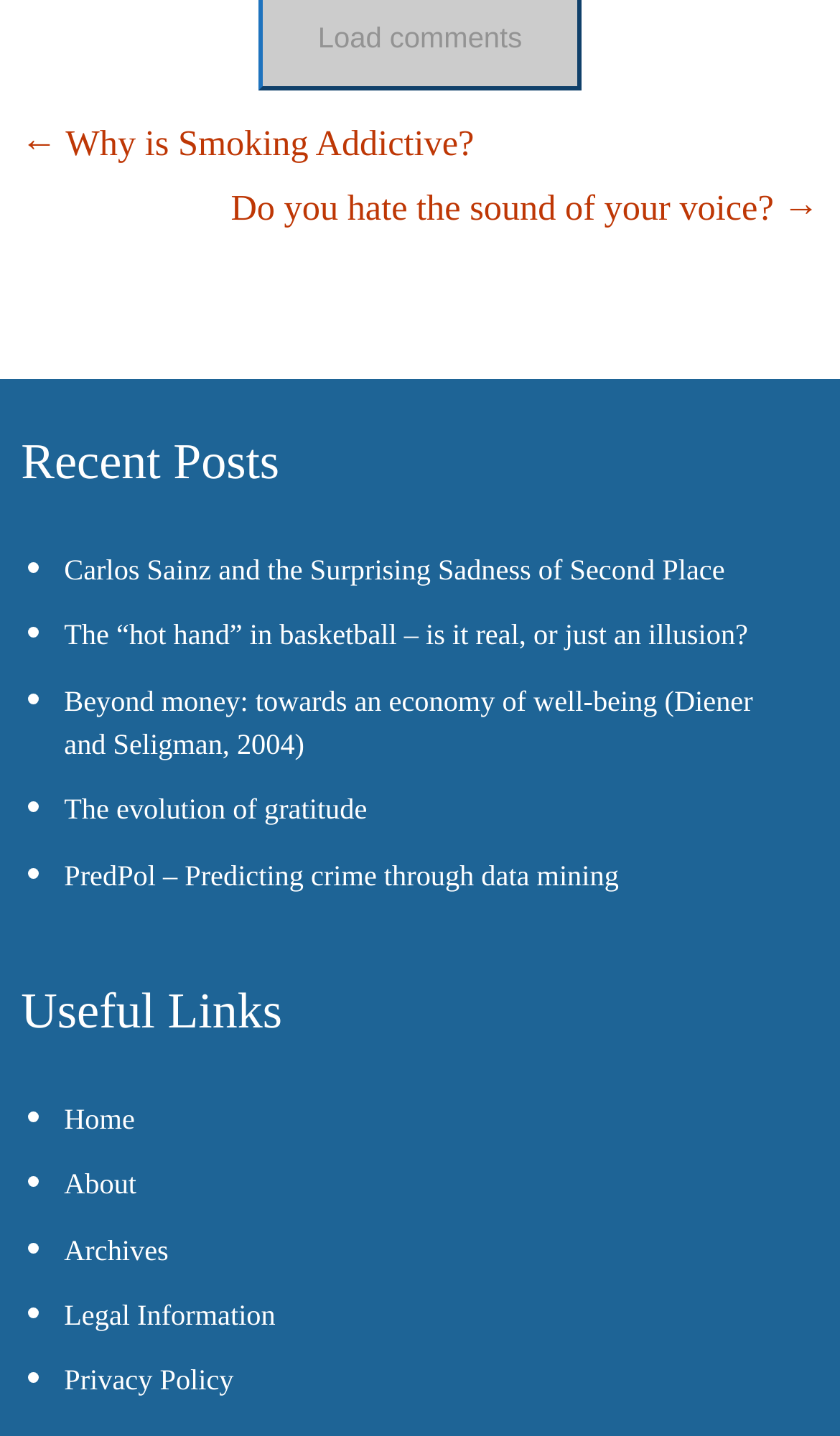Please locate the bounding box coordinates of the element's region that needs to be clicked to follow the instruction: "Learn about the website's legal information". The bounding box coordinates should be provided as four float numbers between 0 and 1, i.e., [left, top, right, bottom].

[0.076, 0.904, 0.328, 0.927]